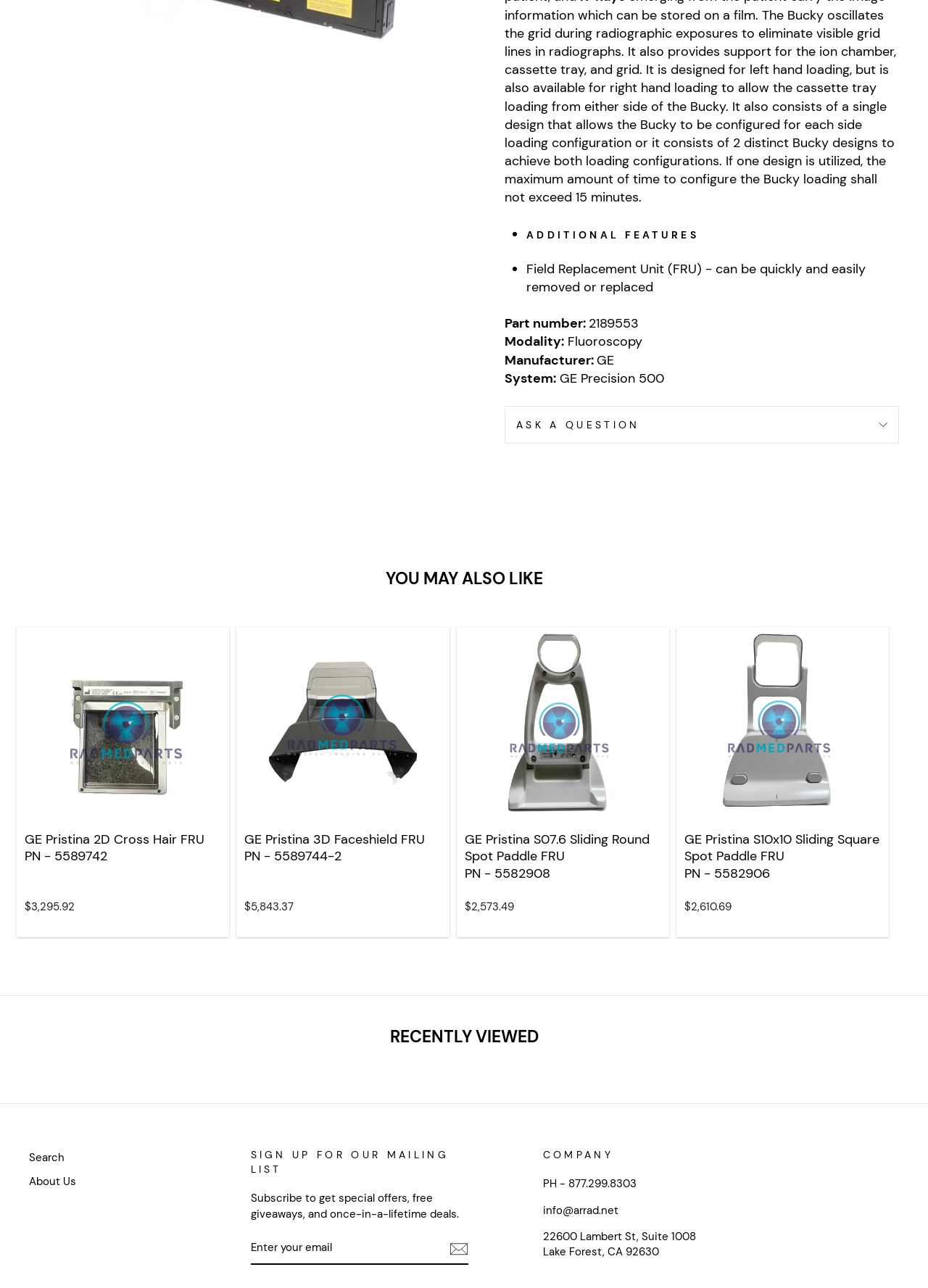Based on the element description About Us, identify the bounding box coordinates for the UI element. The coordinates should be in the format (top-left x, top-left y, bottom-right x, bottom-right y) and within the 0 to 1 range.

None